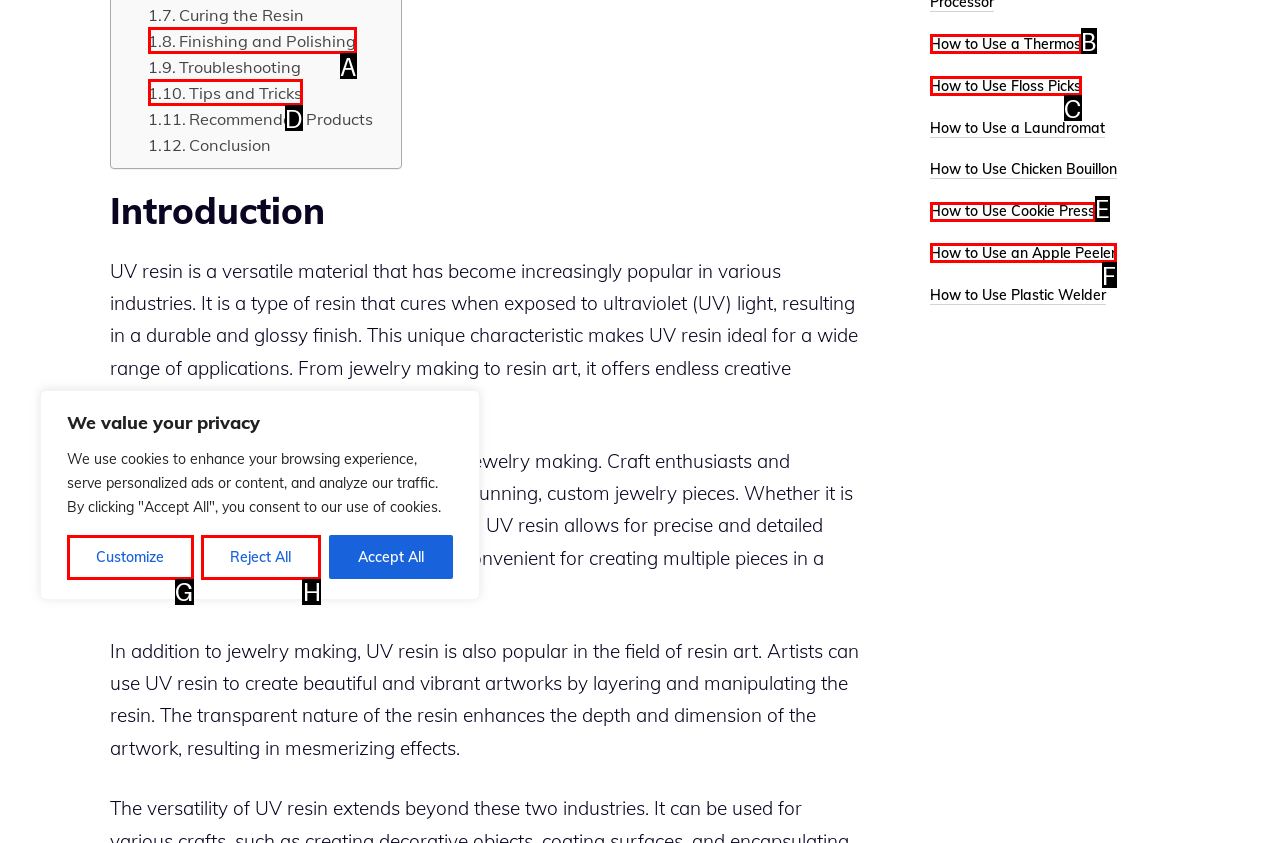Identify which option matches the following description: parent_node: Expert View, Features
Answer by giving the letter of the correct option directly.

None